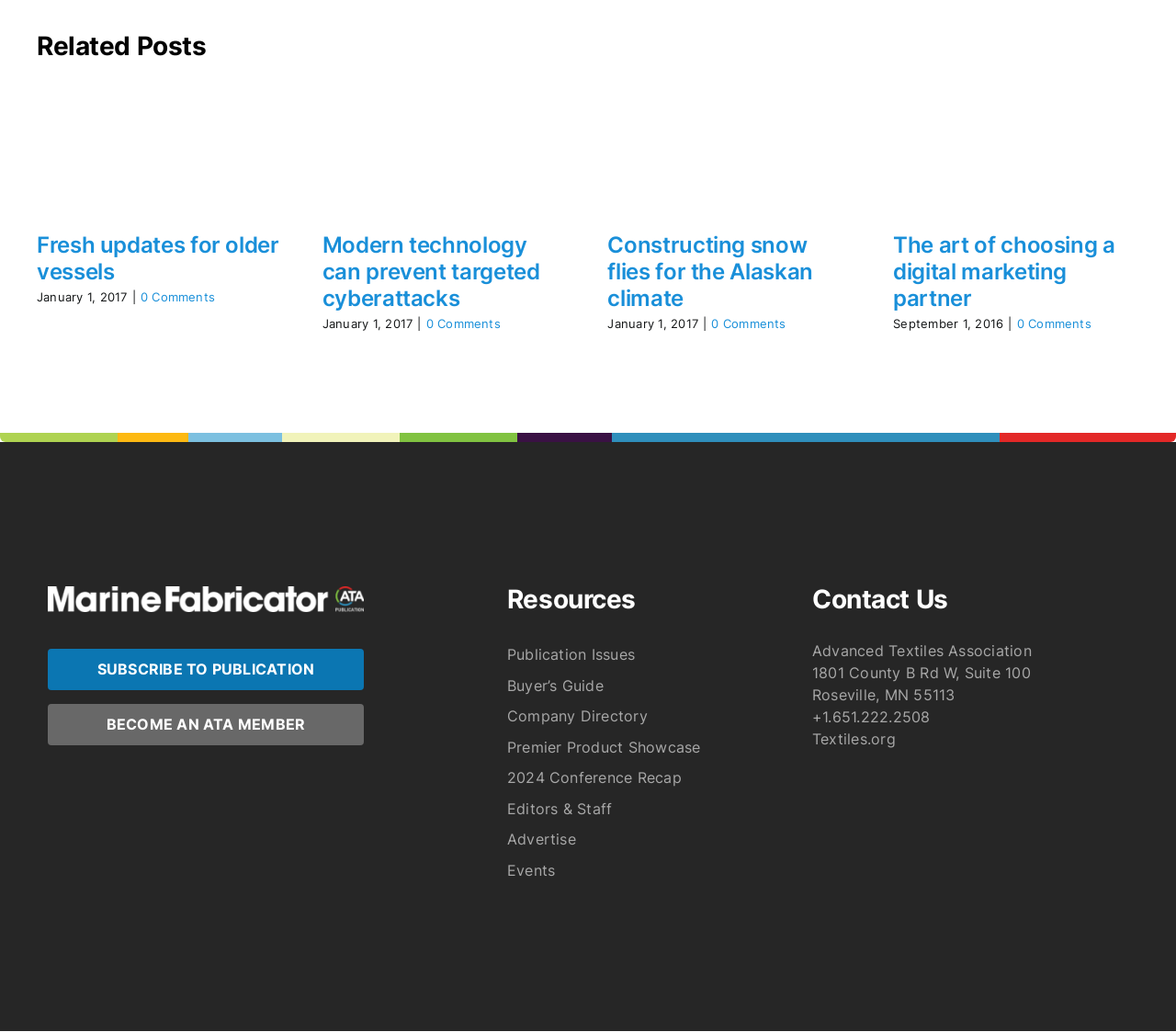Identify and provide the bounding box coordinates of the UI element described: "Fresh updates for older vessels". The coordinates should be formatted as [left, top, right, bottom], with each number being a float between 0 and 1.

[0.031, 0.225, 0.237, 0.276]